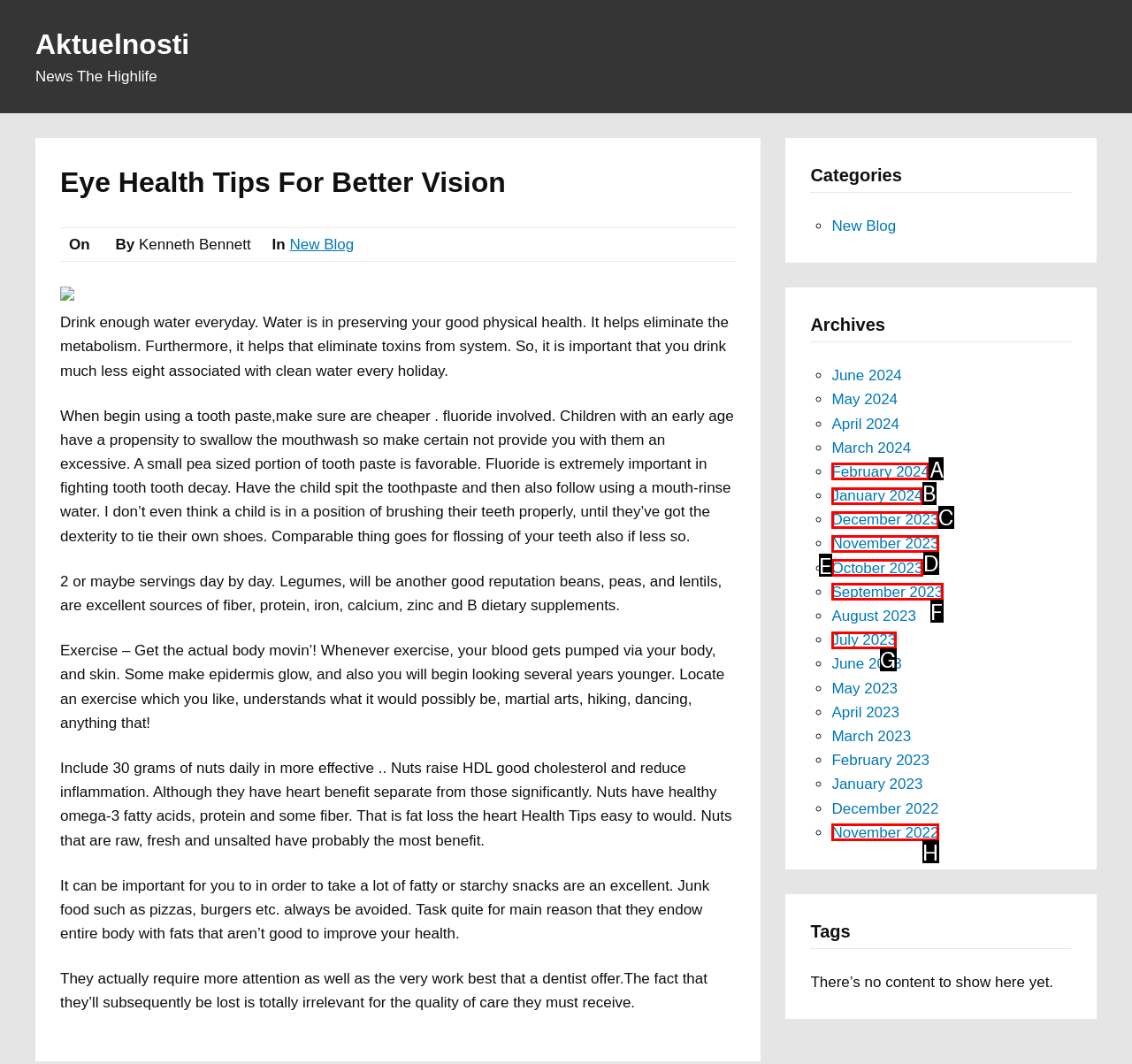Tell me which option best matches the description: November 2023
Answer with the option's letter from the given choices directly.

D